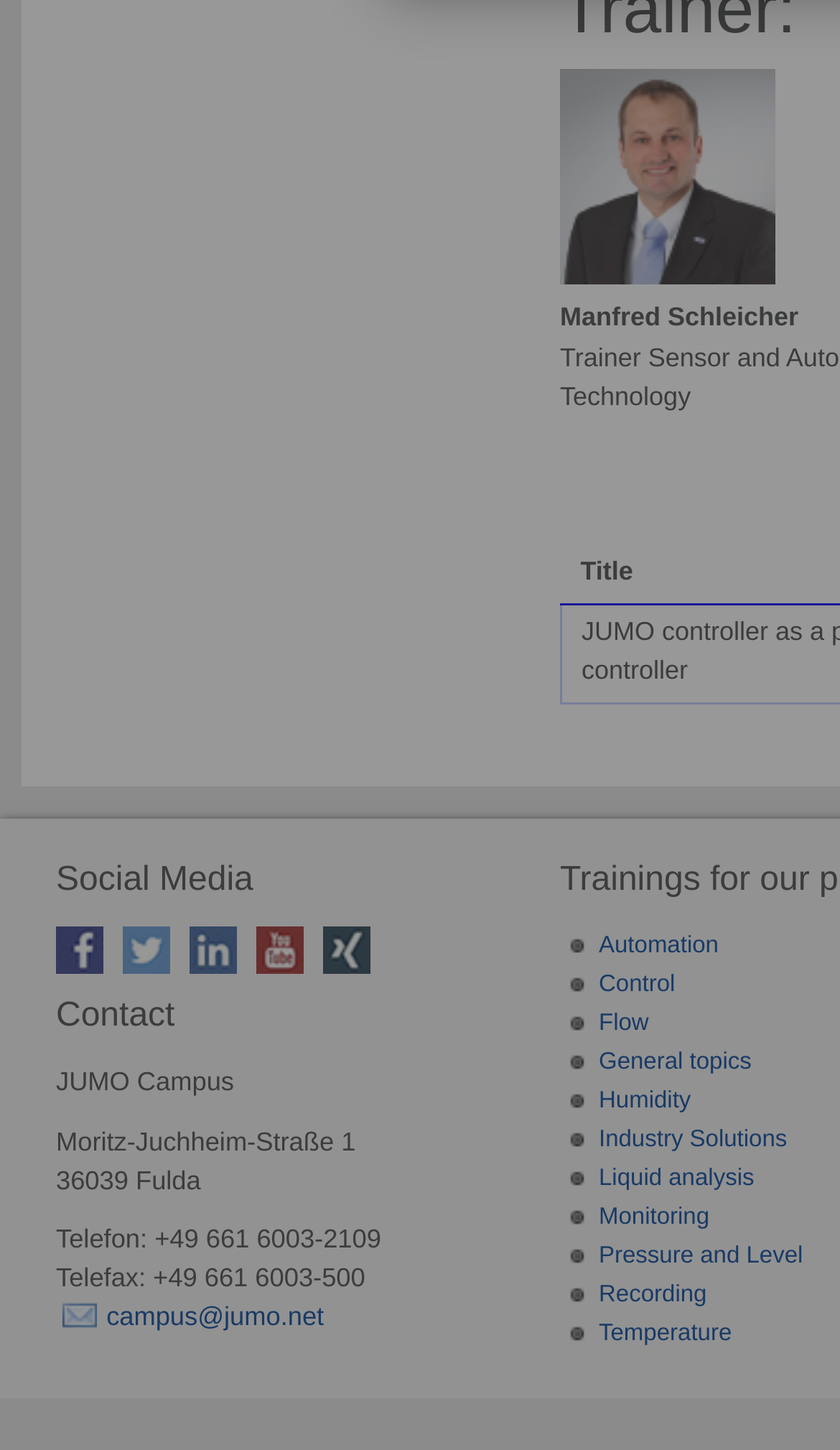Identify the bounding box for the element characterized by the following description: "General topics".

[0.713, 0.724, 0.895, 0.742]